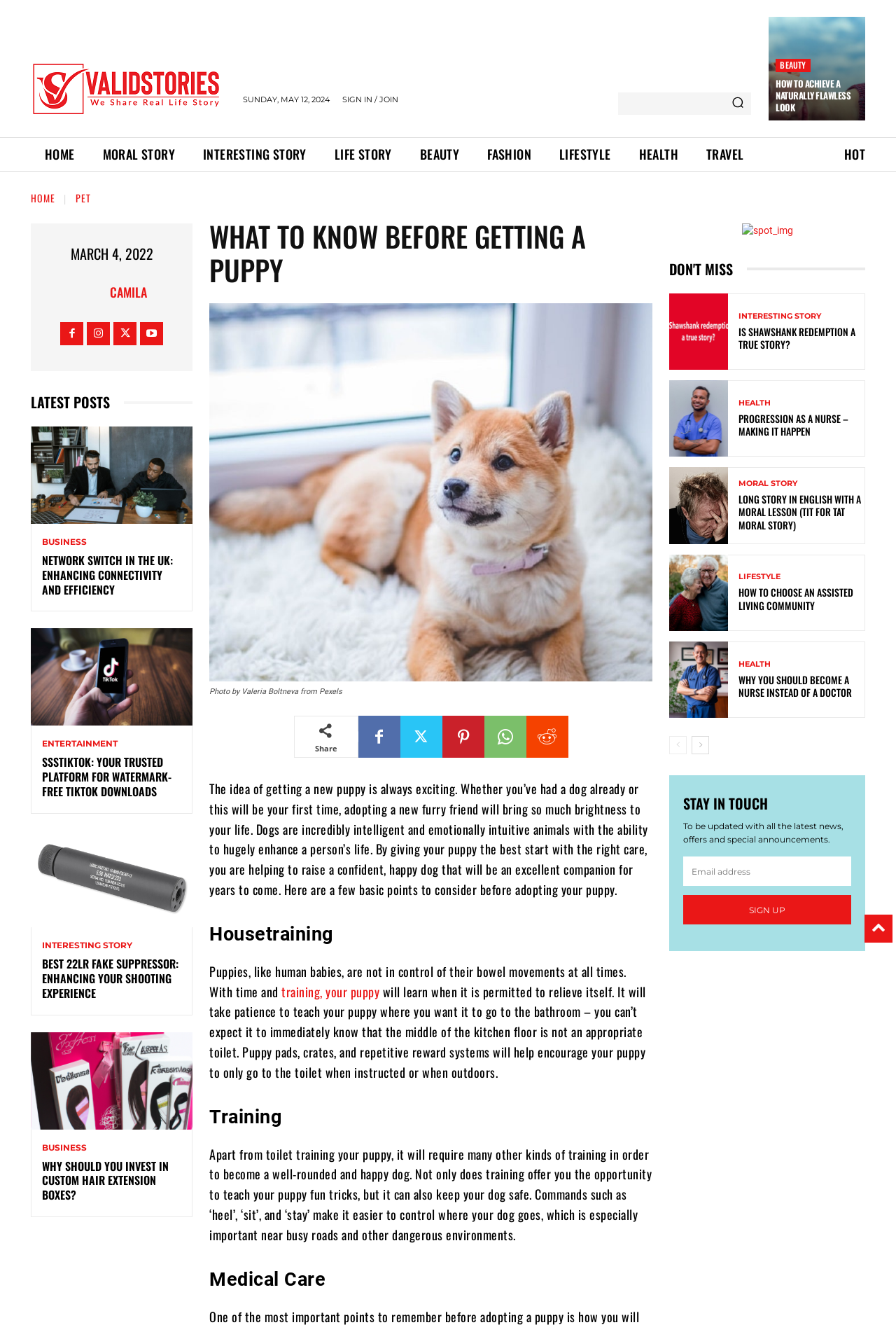Locate the bounding box of the UI element described by: "Interesting Story" in the given webpage screenshot.

[0.211, 0.104, 0.358, 0.129]